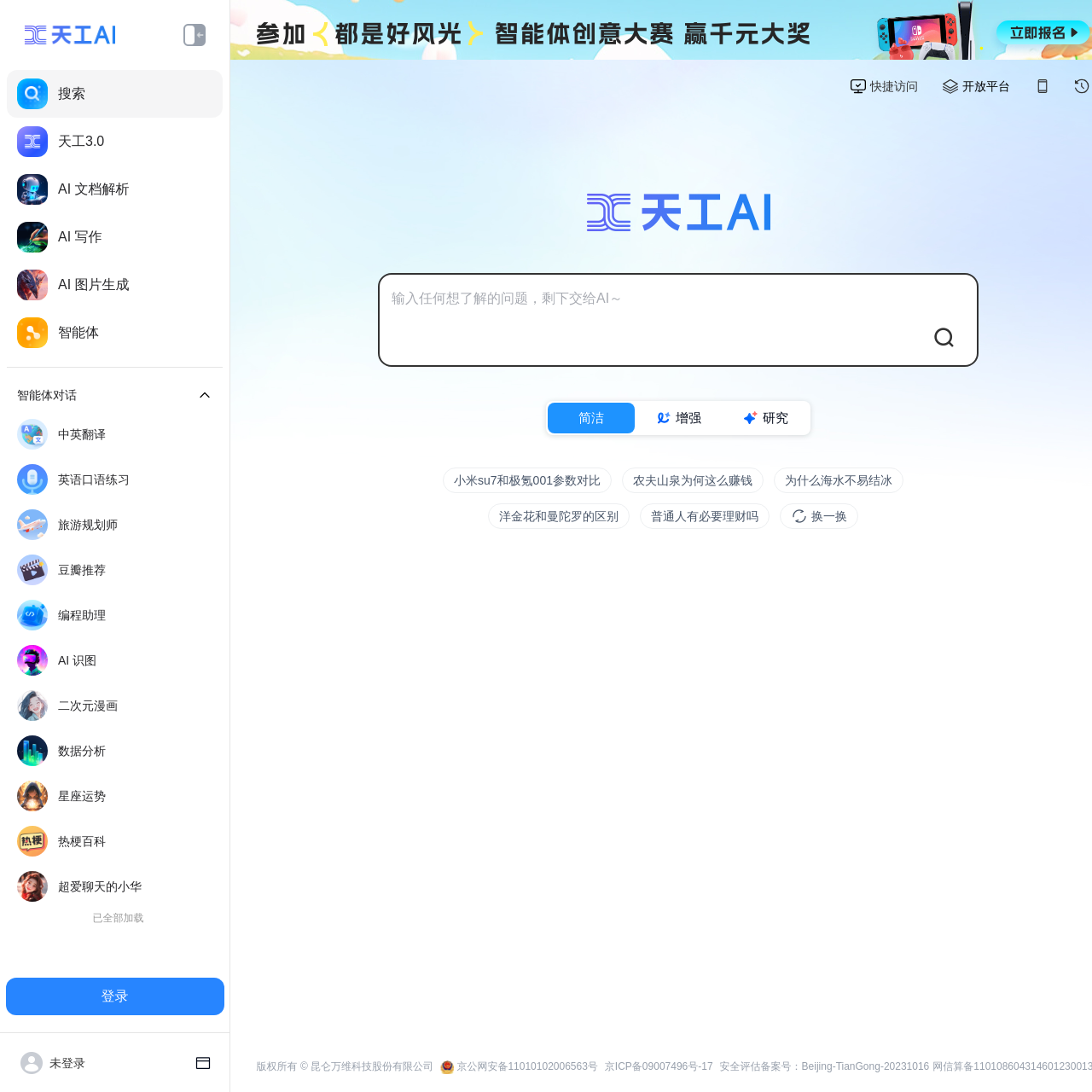Show me the bounding box coordinates of the clickable region to achieve the task as per the instruction: "Generate AI image".

[0.006, 0.239, 0.204, 0.283]